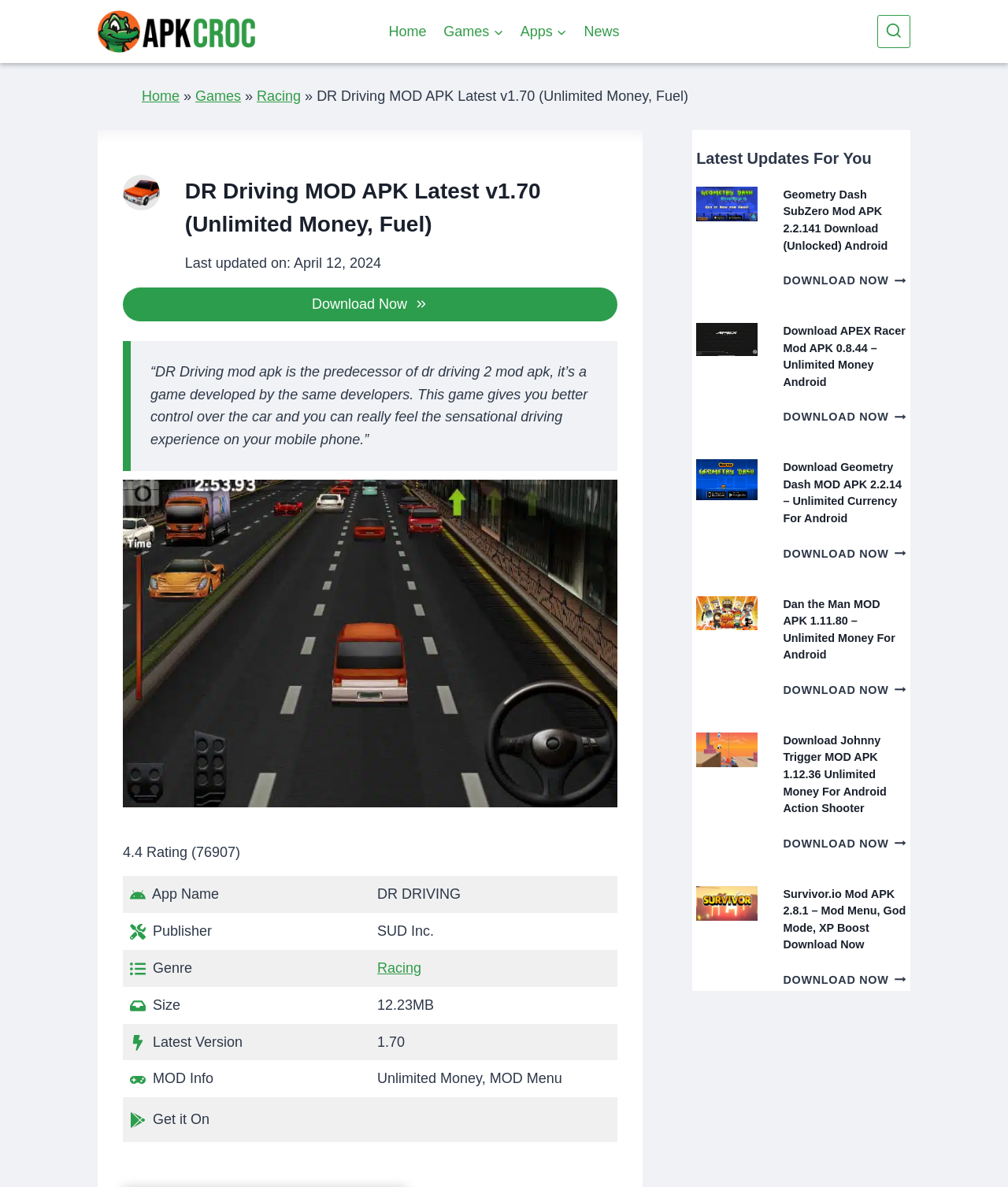Determine the bounding box coordinates for the UI element described. Format the coordinates as (top-left x, top-left y, bottom-right x, bottom-right y) and ensure all values are between 0 and 1. Element description: News

[0.571, 0.0, 0.623, 0.053]